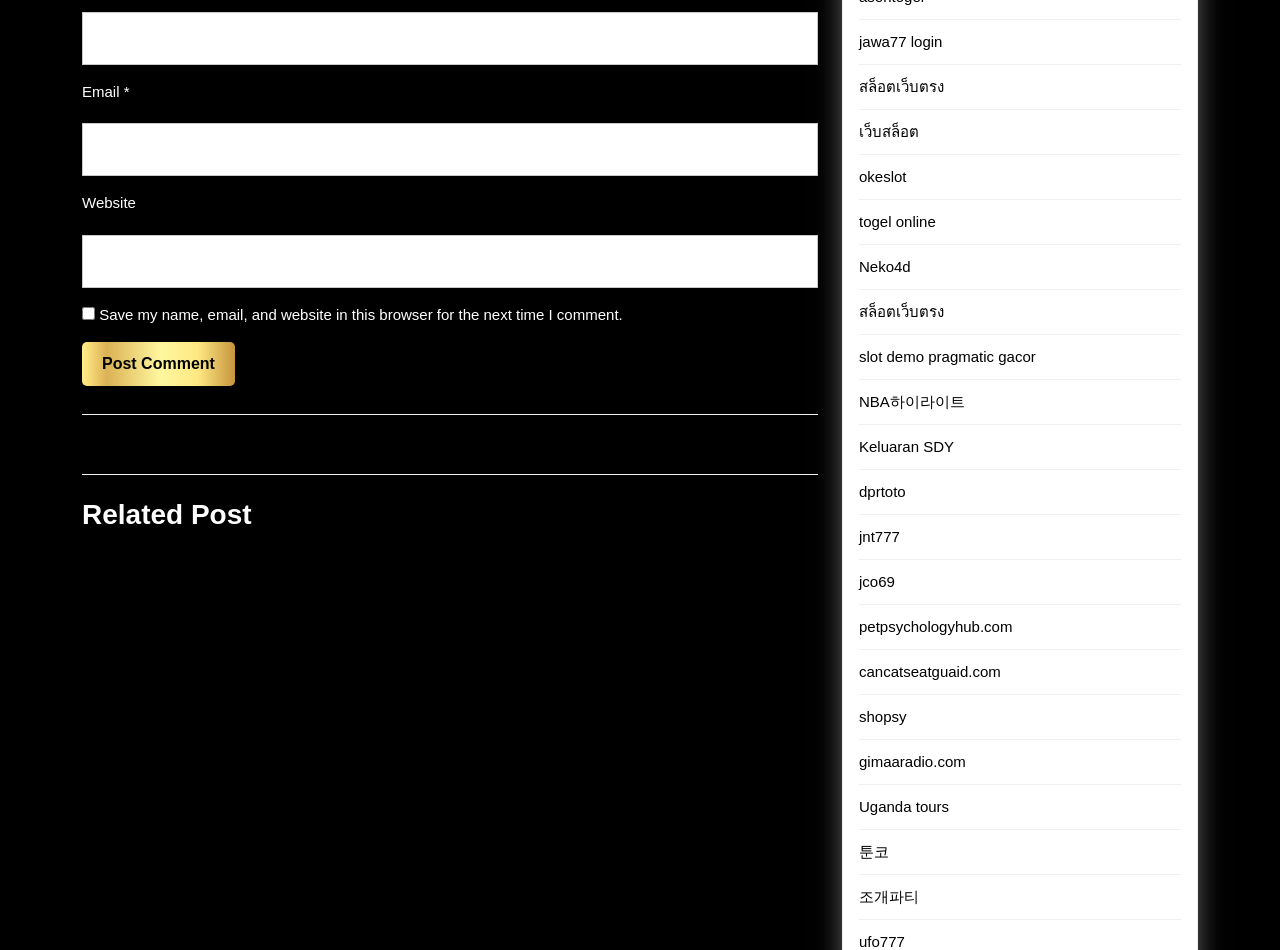Predict the bounding box coordinates of the UI element that matches this description: "parent_node: Name * name="author"". The coordinates should be in the format [left, top, right, bottom] with each value between 0 and 1.

[0.064, 0.012, 0.639, 0.068]